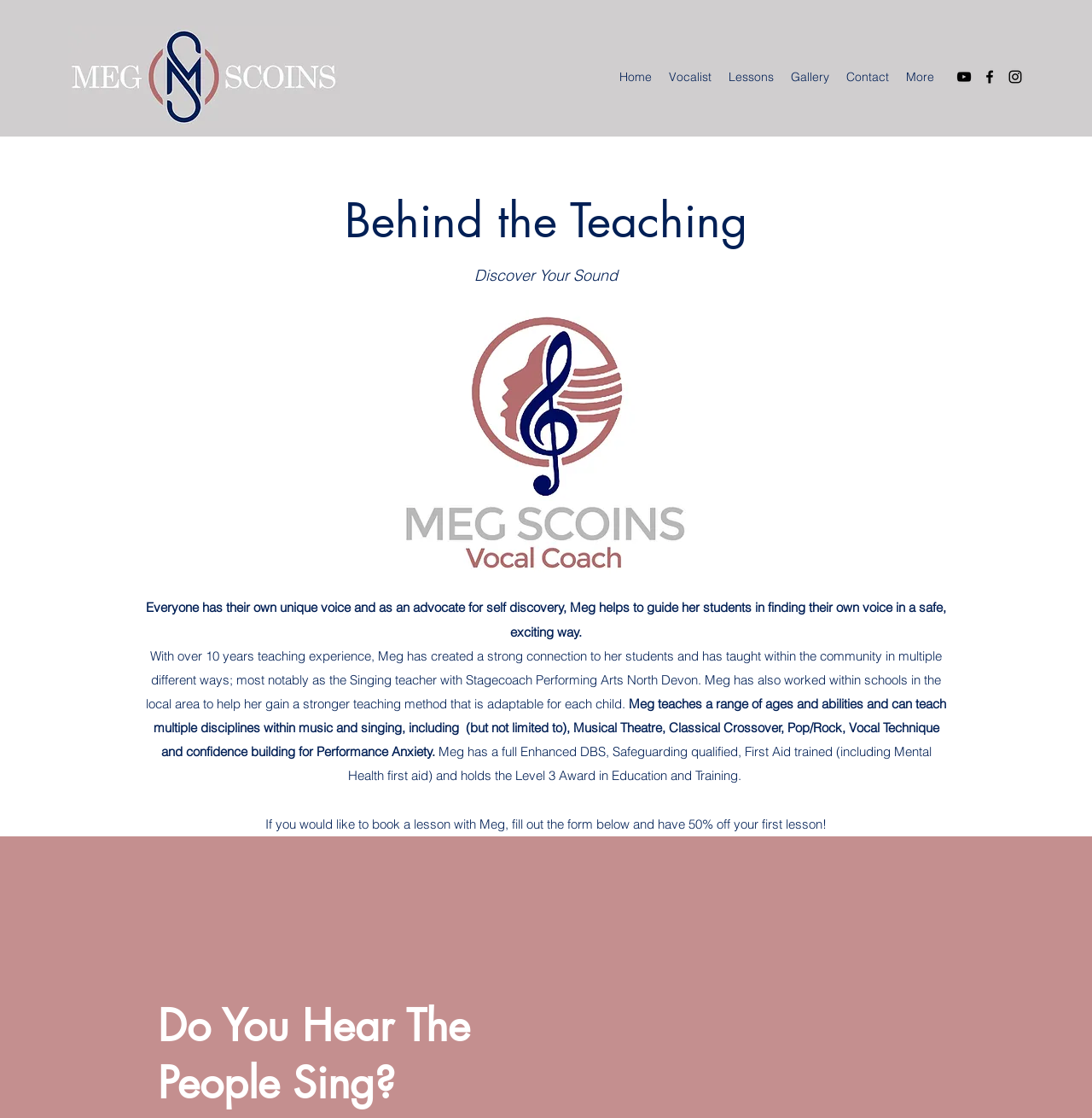Give a detailed account of the webpage's layout and content.

The webpage is about Singing Lessons in North Devon, offered by Meg Scoins, a singer and vocal coach. At the top left corner, there is a logo of Meg Scoins, which is an image linked to her website. Next to the logo, there is a navigation menu with links to different sections of the website, including Home, Vocalist, Lessons, Gallery, Contact, and More.

On the top right corner, there is a social bar with links to Meg Scoins' social media profiles on YouTube, Facebook, and Instagram, each represented by an image.

Below the navigation menu, there is a heading "Behind the Teaching" followed by a brief introduction to Meg Scoins' teaching philosophy, which emphasizes self-discovery and guiding students to find their own unique voice. There is also an image of Meg Scoins Vocal Coach logo.

The main content of the webpage is divided into several paragraphs, which describe Meg Scoins' teaching experience, her approach to teaching, and the range of ages and abilities she caters to. The text also mentions her qualifications, including a full Enhanced DBS, Safeguarding, First Aid training, and a Level 3 Award in Education and Training.

At the bottom of the page, there is a call-to-action, encouraging visitors to book a lesson with Meg Scoins and offering 50% off the first lesson. Finally, there is a heading "Do You Hear The People Sing?" which appears to be a slogan or a tagline for Meg Scoins' singing lessons.